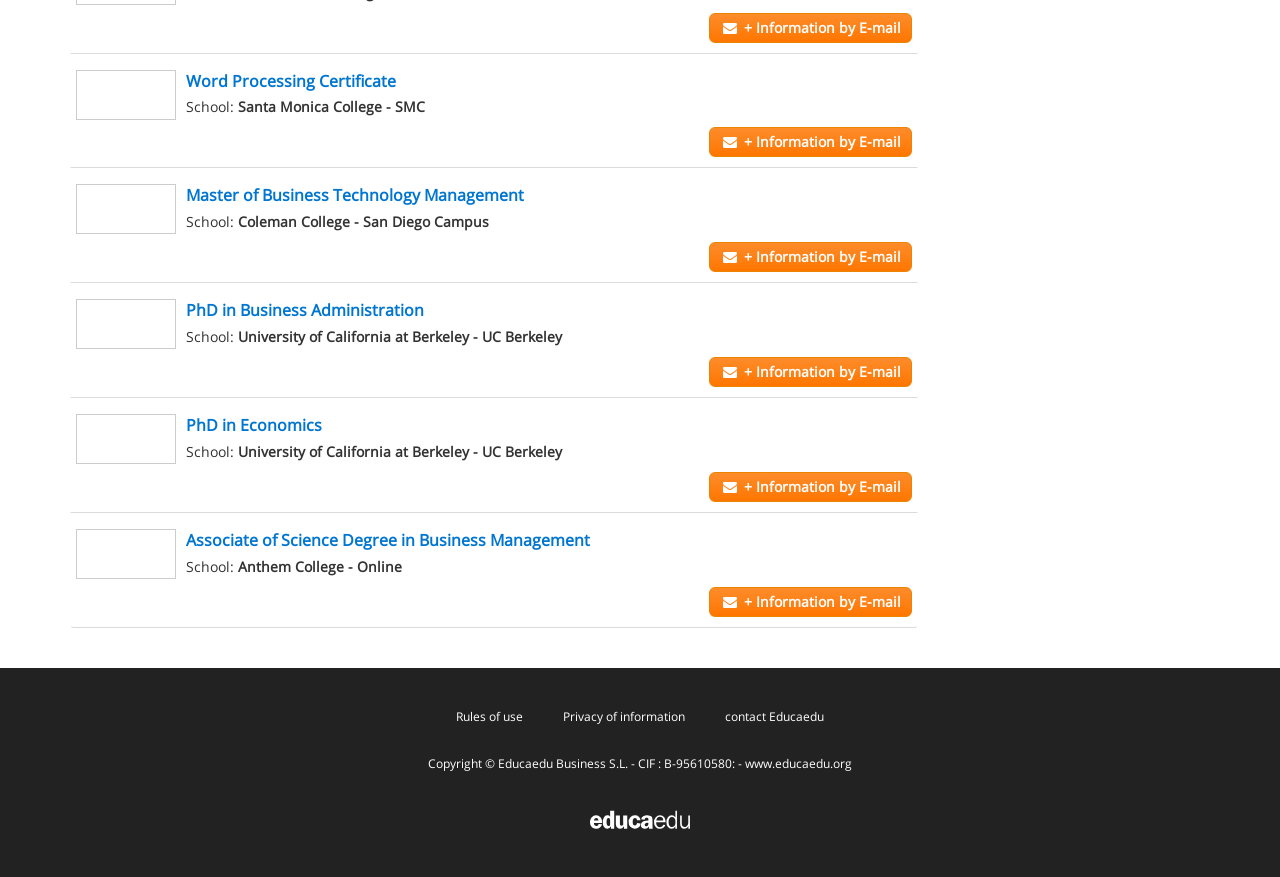Identify the bounding box coordinates of the section to be clicked to complete the task described by the following instruction: "Contact Educaedu". The coordinates should be four float numbers between 0 and 1, formatted as [left, top, right, bottom].

[0.559, 0.796, 0.652, 0.838]